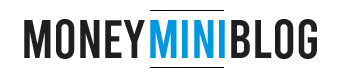Elaborate on the elements present in the image.

The image features the logo of "MoneyMiniBlog," a financial advice platform. The logo is prominently displayed in a sleek and modern font, with the word "MONEY" in bold black text and "MINI" highlighted in eye-catching blue, followed by "BLOG" in black again. This branding reflects the site's focus on providing concise, straightforward financial insights and resources suitable for its audience. The logo sets the tone for the content, promising a blend of simplicity and valuable information in personal finance.